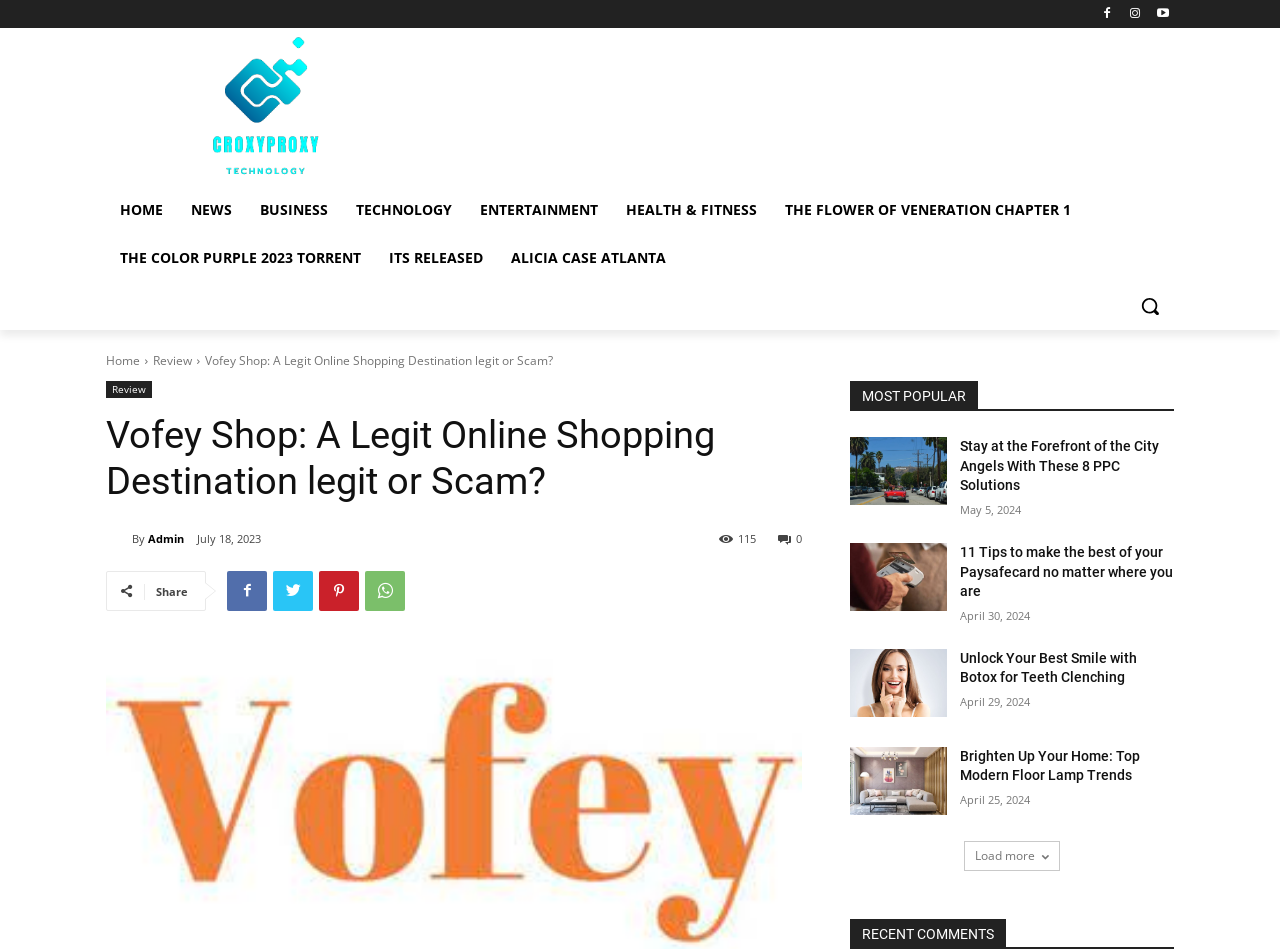What is the name of the online shopping destination?
Using the details from the image, give an elaborate explanation to answer the question.

The name of the online shopping destination can be found in the logo link at the top left corner of the webpage, which is 'Vofey Shop'.